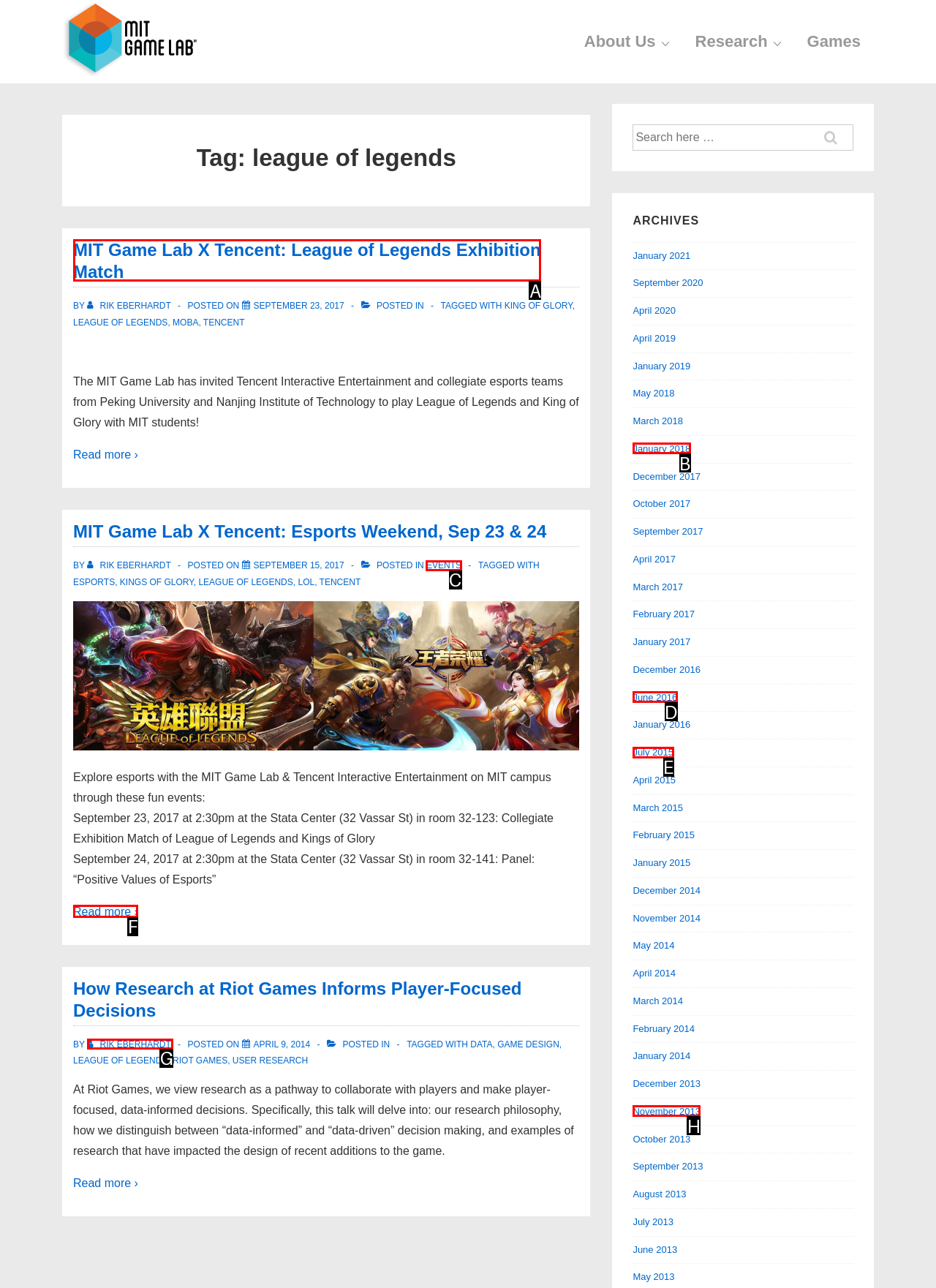Tell me which one HTML element I should click to complete this task: View the 'Events' post Answer with the option's letter from the given choices directly.

C